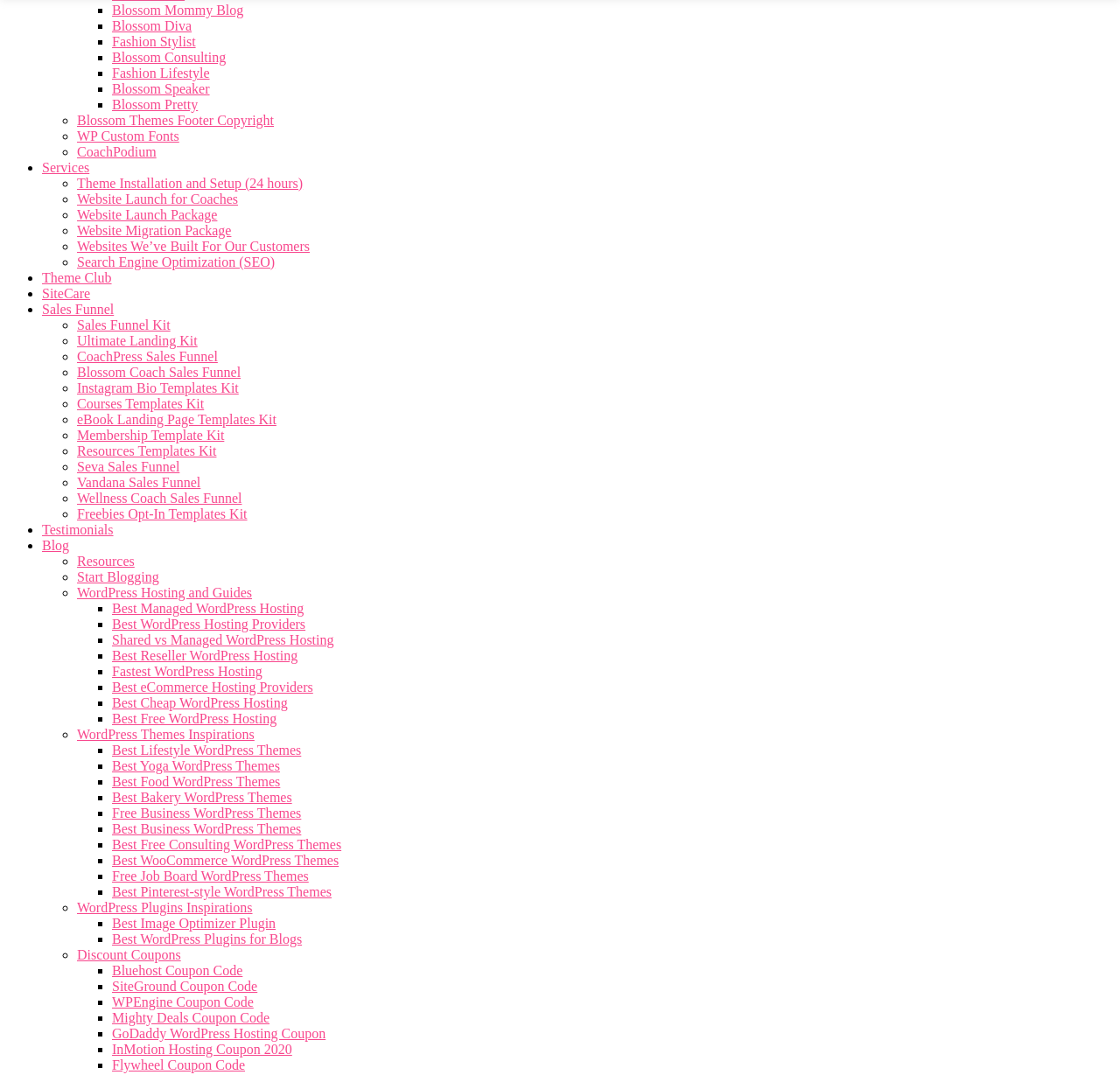Please look at the image and answer the question with a detailed explanation: What is the purpose of the 'Theme Installation and Setup' package?

The question asks about the purpose of the 'Theme Installation and Setup' package. Based on the context of the webpage, which appears to be related to website design and development, it can be inferred that the package is intended to help set up a website.